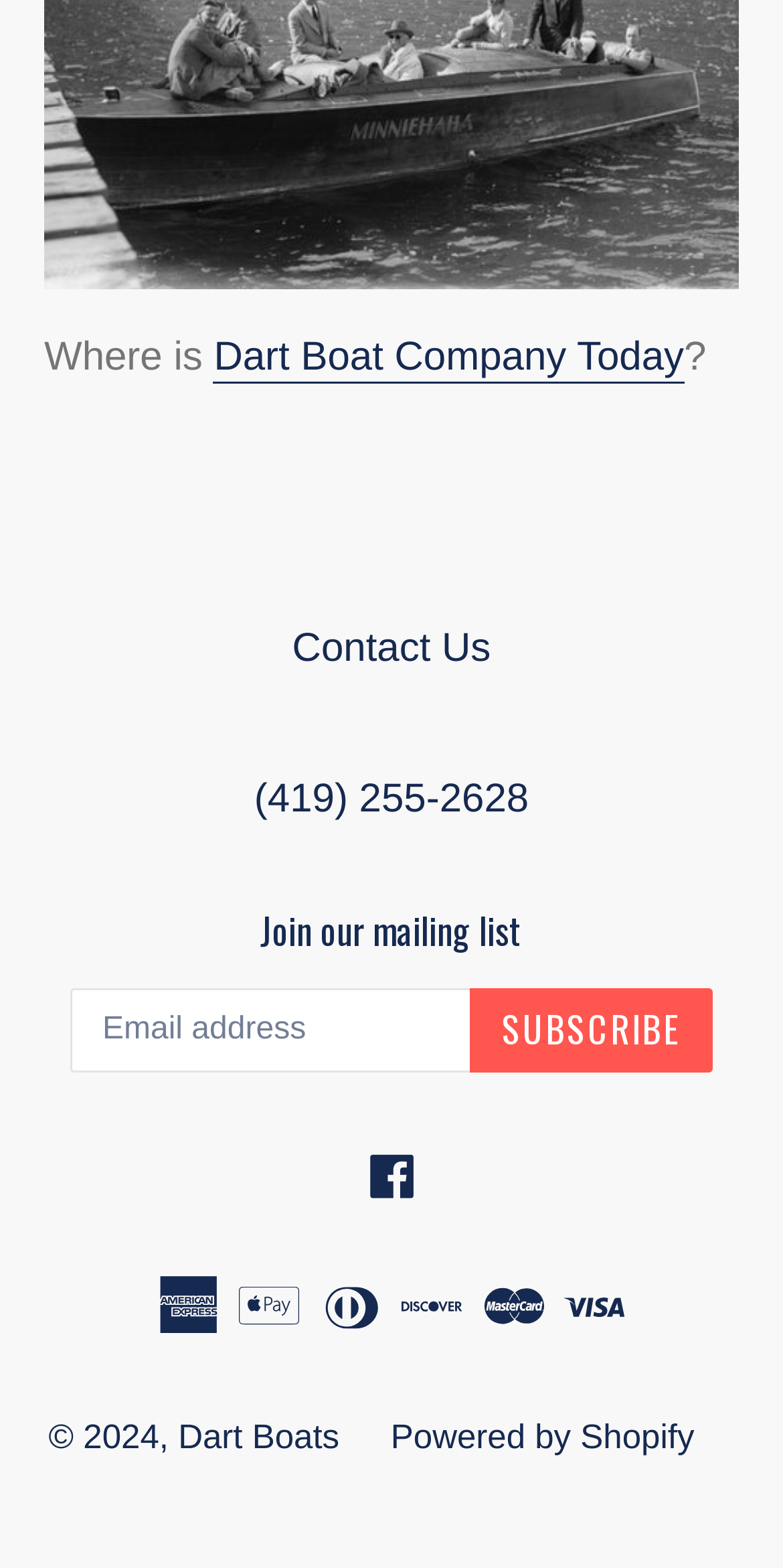Please identify the bounding box coordinates of the region to click in order to complete the task: "Click on 'Dart Boat Company Today'". The coordinates must be four float numbers between 0 and 1, specified as [left, top, right, bottom].

[0.273, 0.214, 0.874, 0.245]